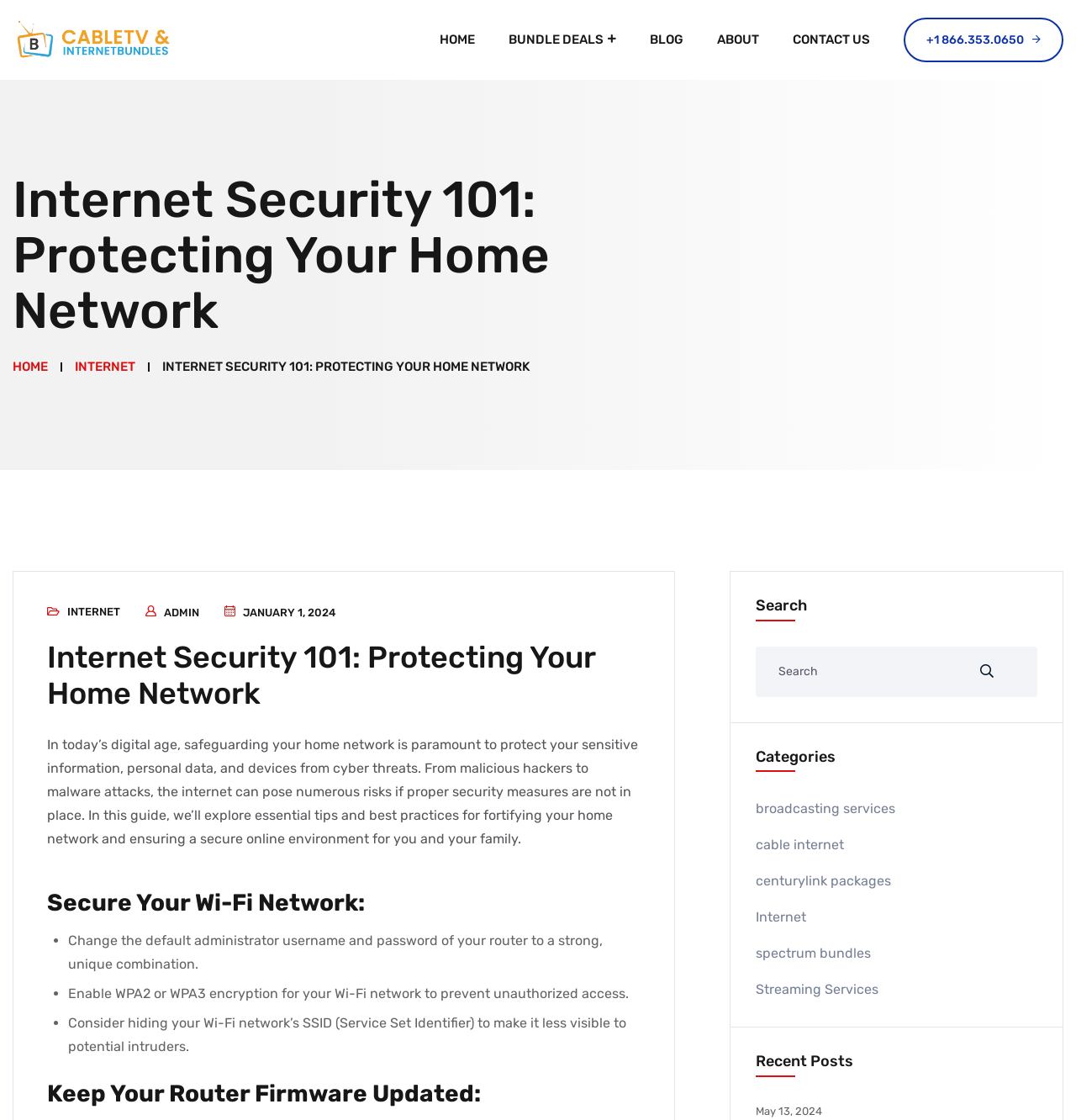Predict the bounding box of the UI element based on this description: "Home".

[0.393, 0.0, 0.457, 0.071]